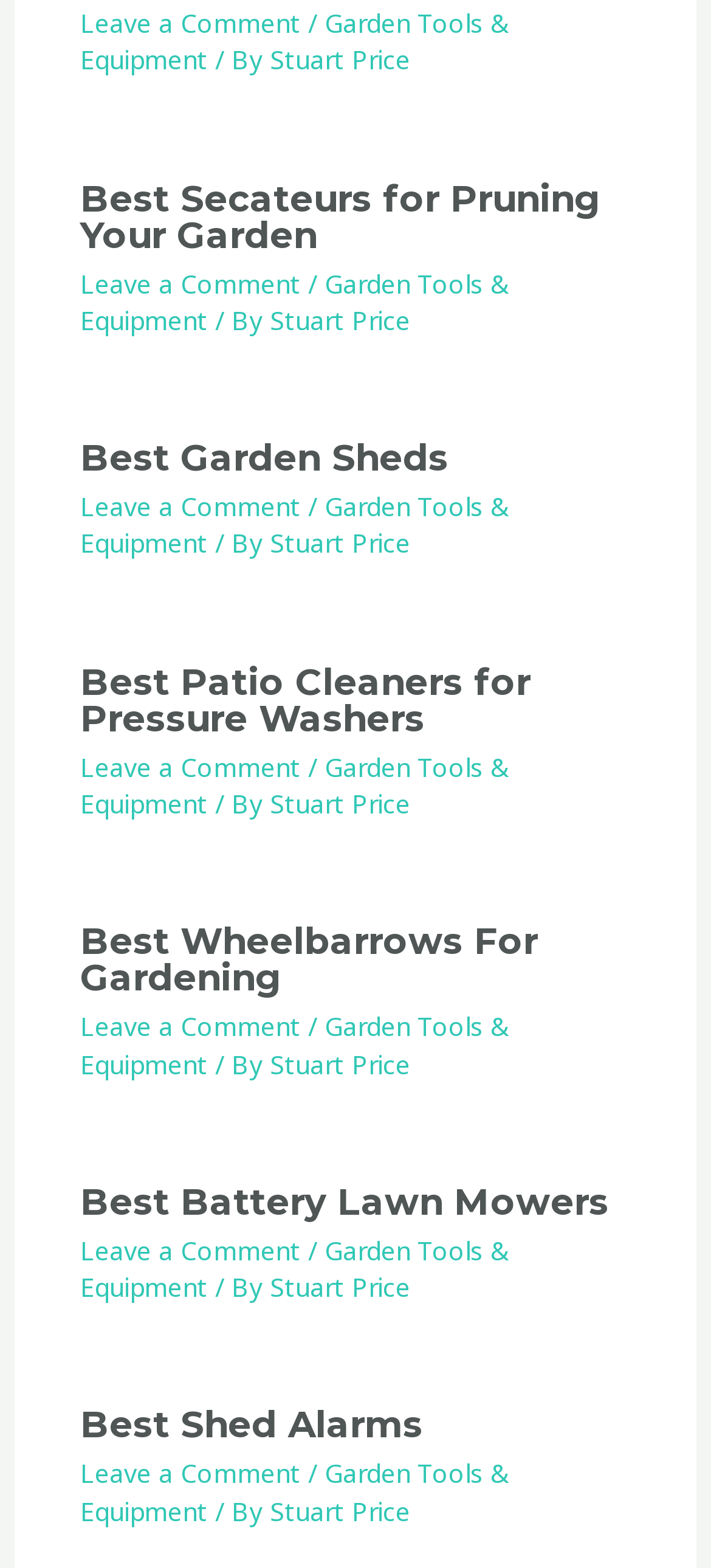Specify the bounding box coordinates (top-left x, top-left y, bottom-right x, bottom-right y) of the UI element in the screenshot that matches this description: Stuart Price

[0.38, 0.027, 0.577, 0.049]